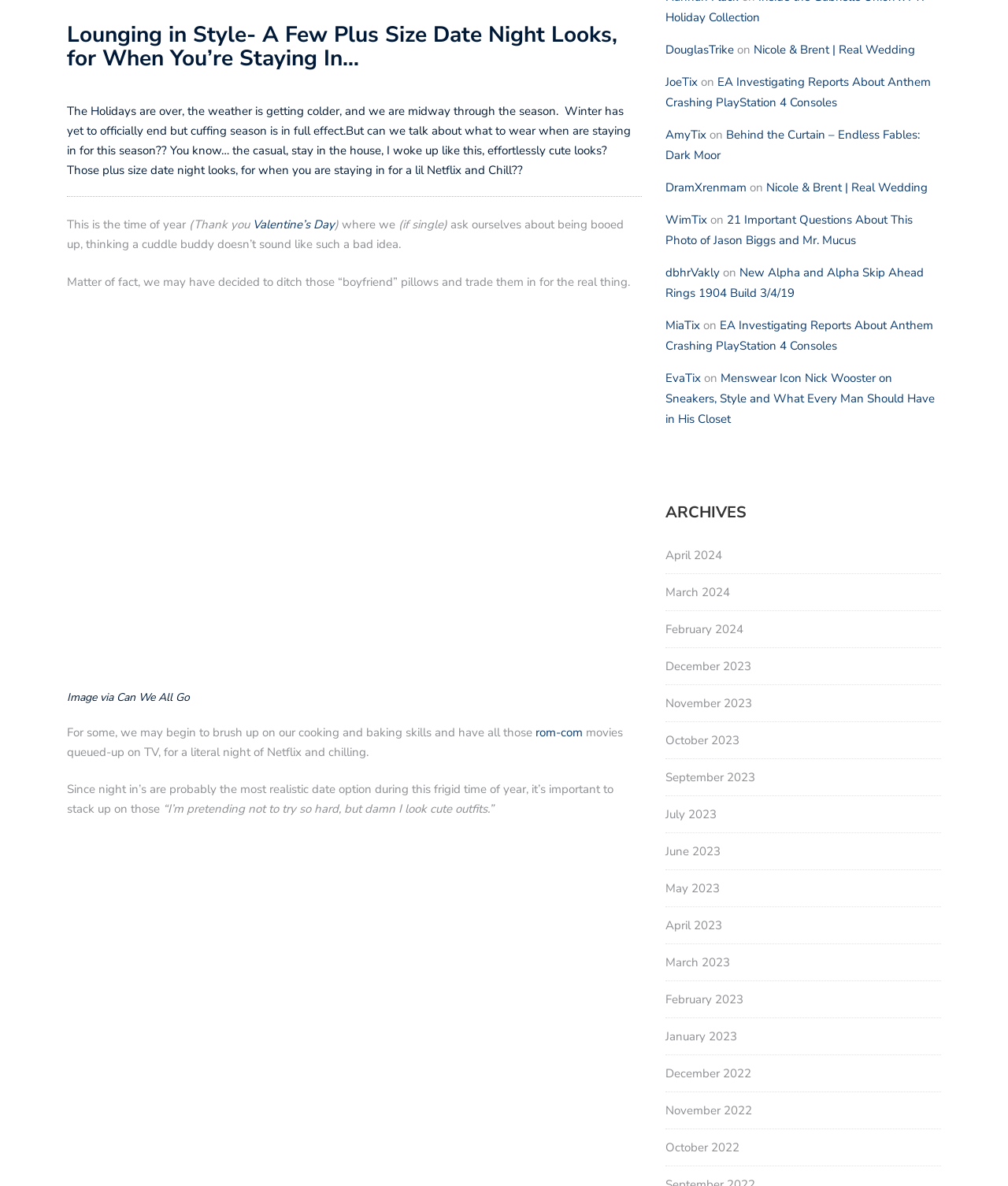Based on the element description: "March 2024", identify the UI element and provide its bounding box coordinates. Use four float numbers between 0 and 1, [left, top, right, bottom].

[0.66, 0.492, 0.724, 0.506]